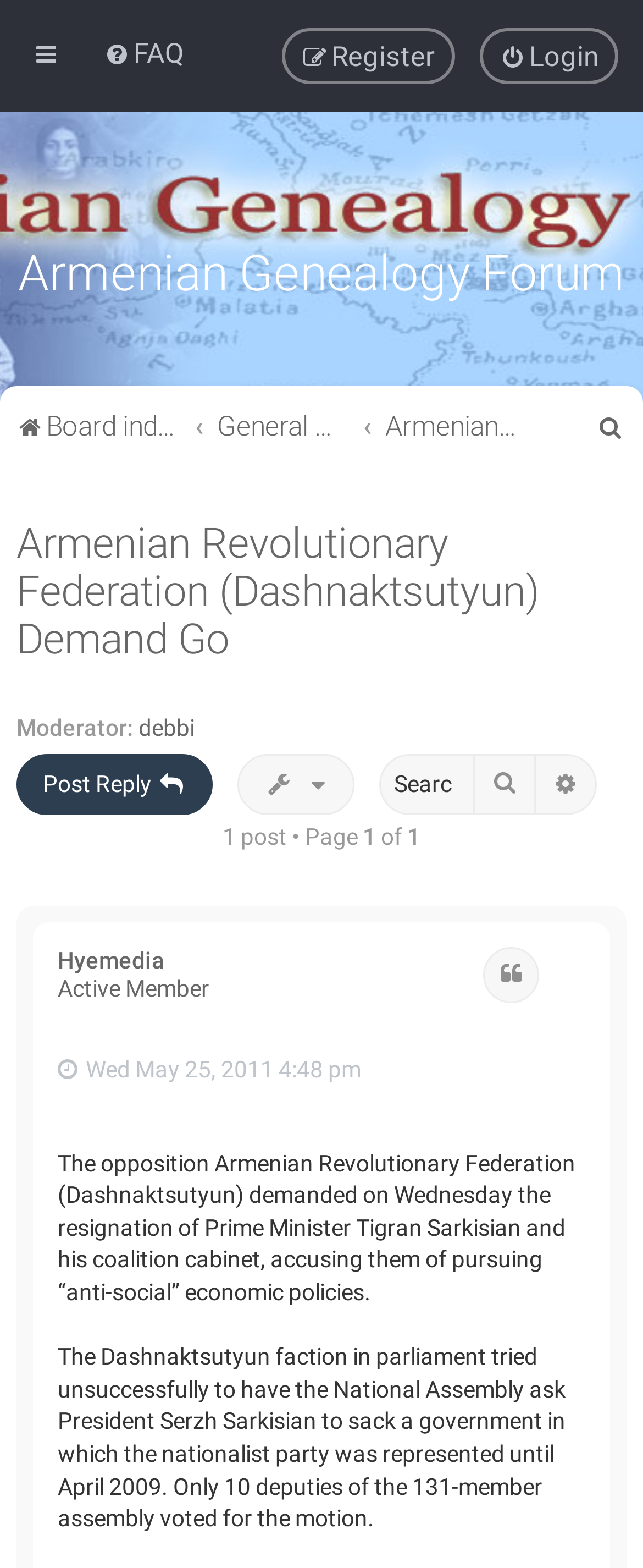Predict the bounding box for the UI component with the following description: "Quote".

[0.751, 0.604, 0.838, 0.64]